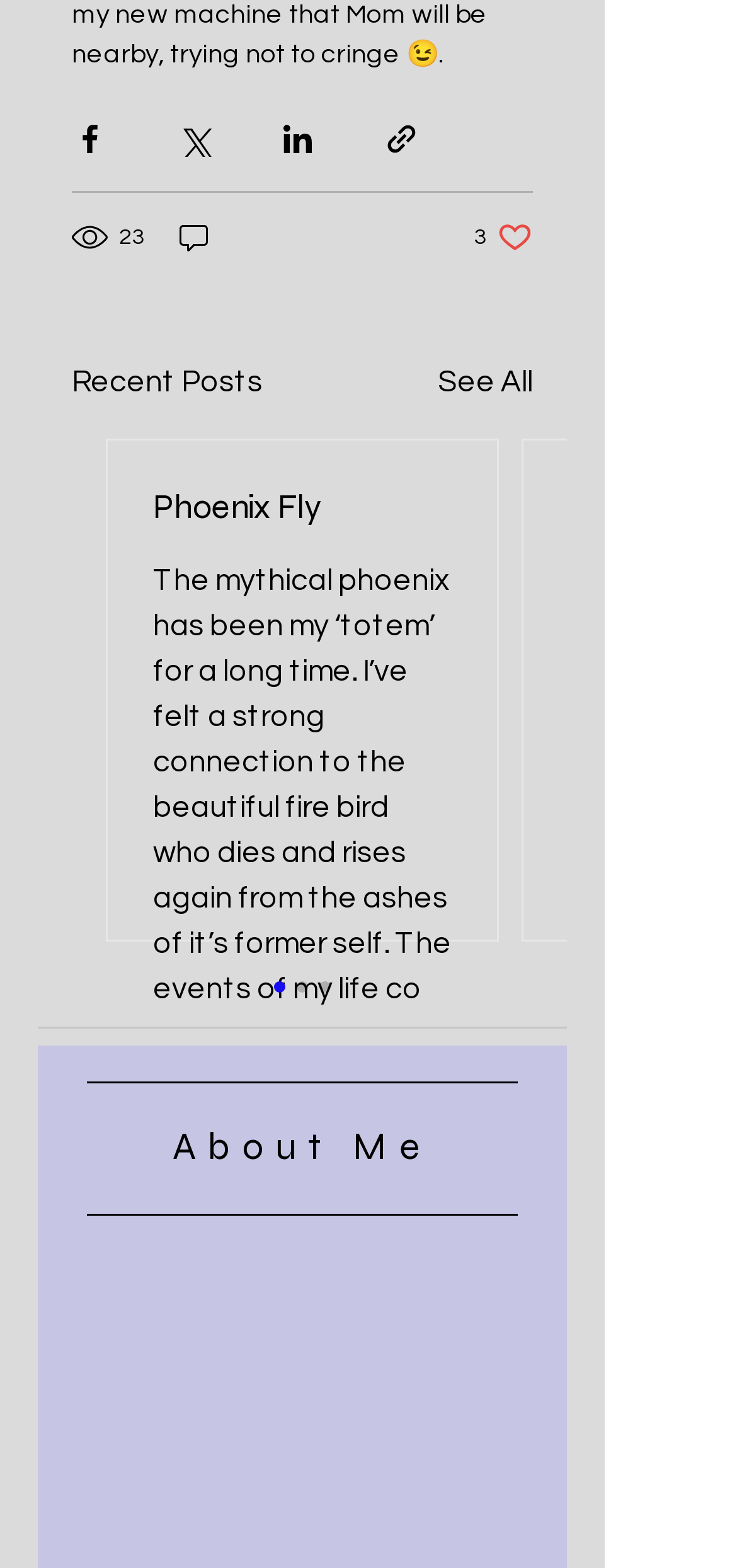Determine the bounding box coordinates of the clickable element necessary to fulfill the instruction: "See all recent posts". Provide the coordinates as four float numbers within the 0 to 1 range, i.e., [left, top, right, bottom].

[0.595, 0.229, 0.723, 0.258]